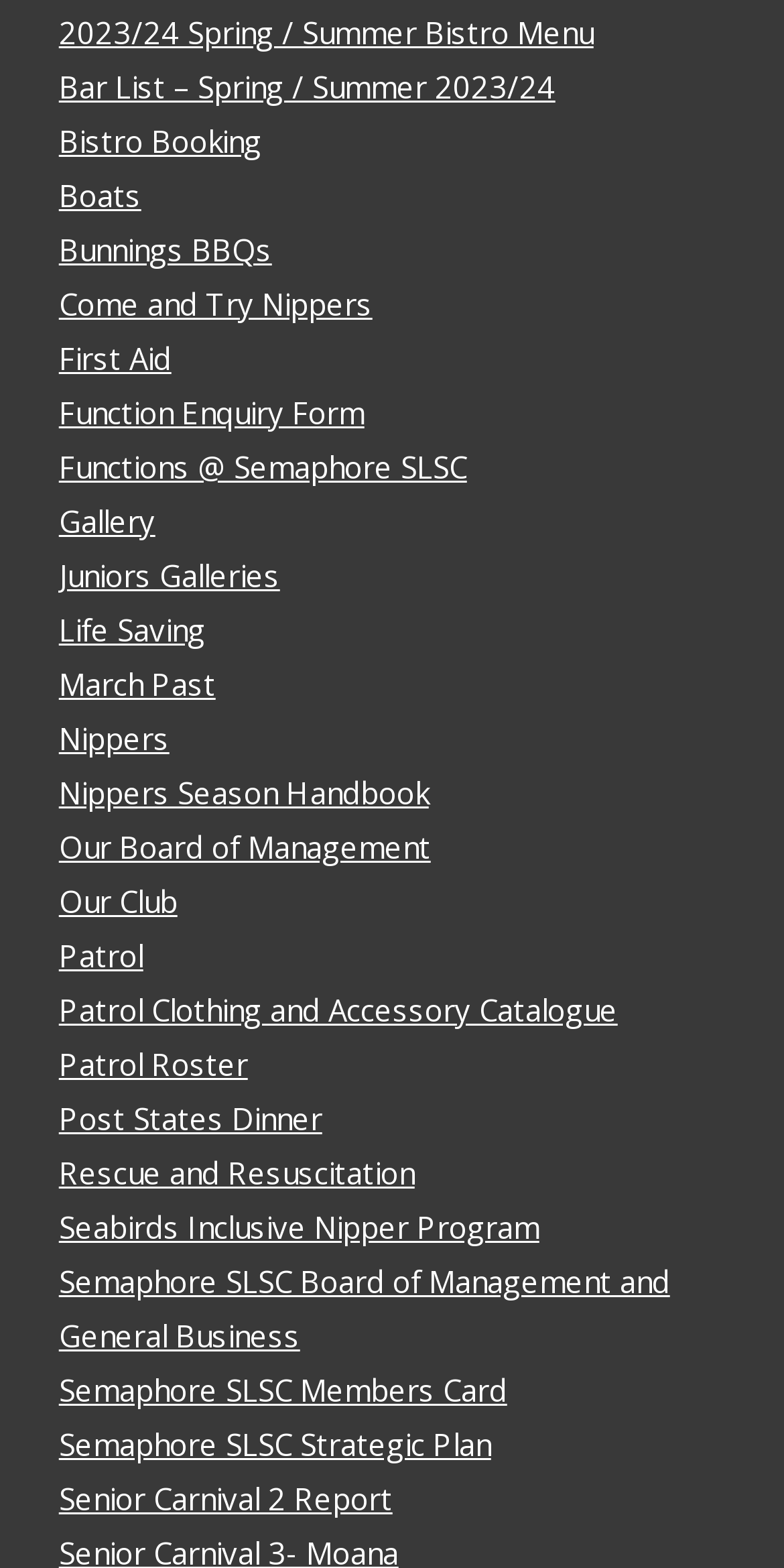Find the bounding box of the web element that fits this description: "Function Enquiry Form".

[0.075, 0.25, 0.465, 0.275]